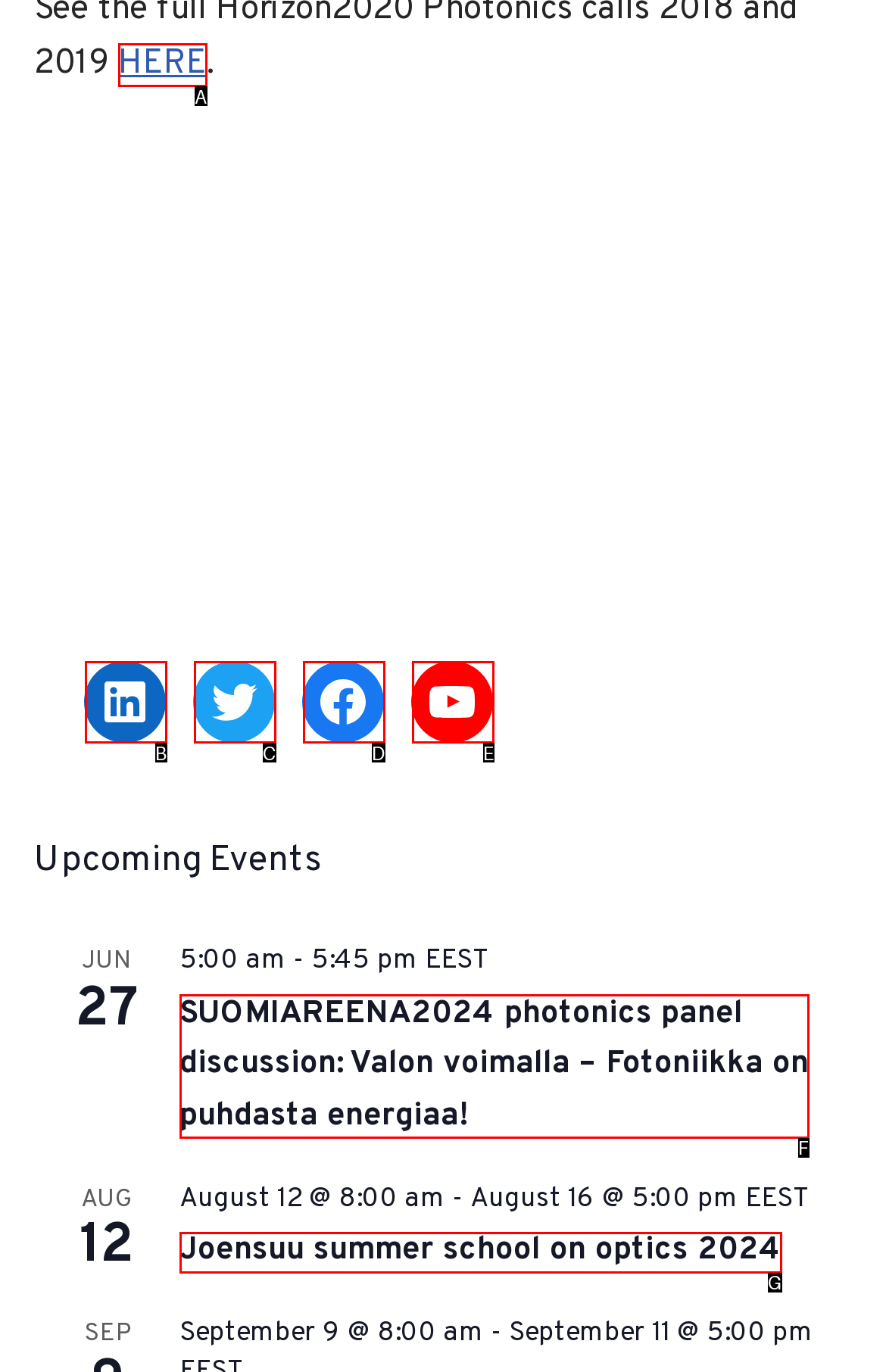Using the provided description: Twitter, select the most fitting option and return its letter directly from the choices.

C